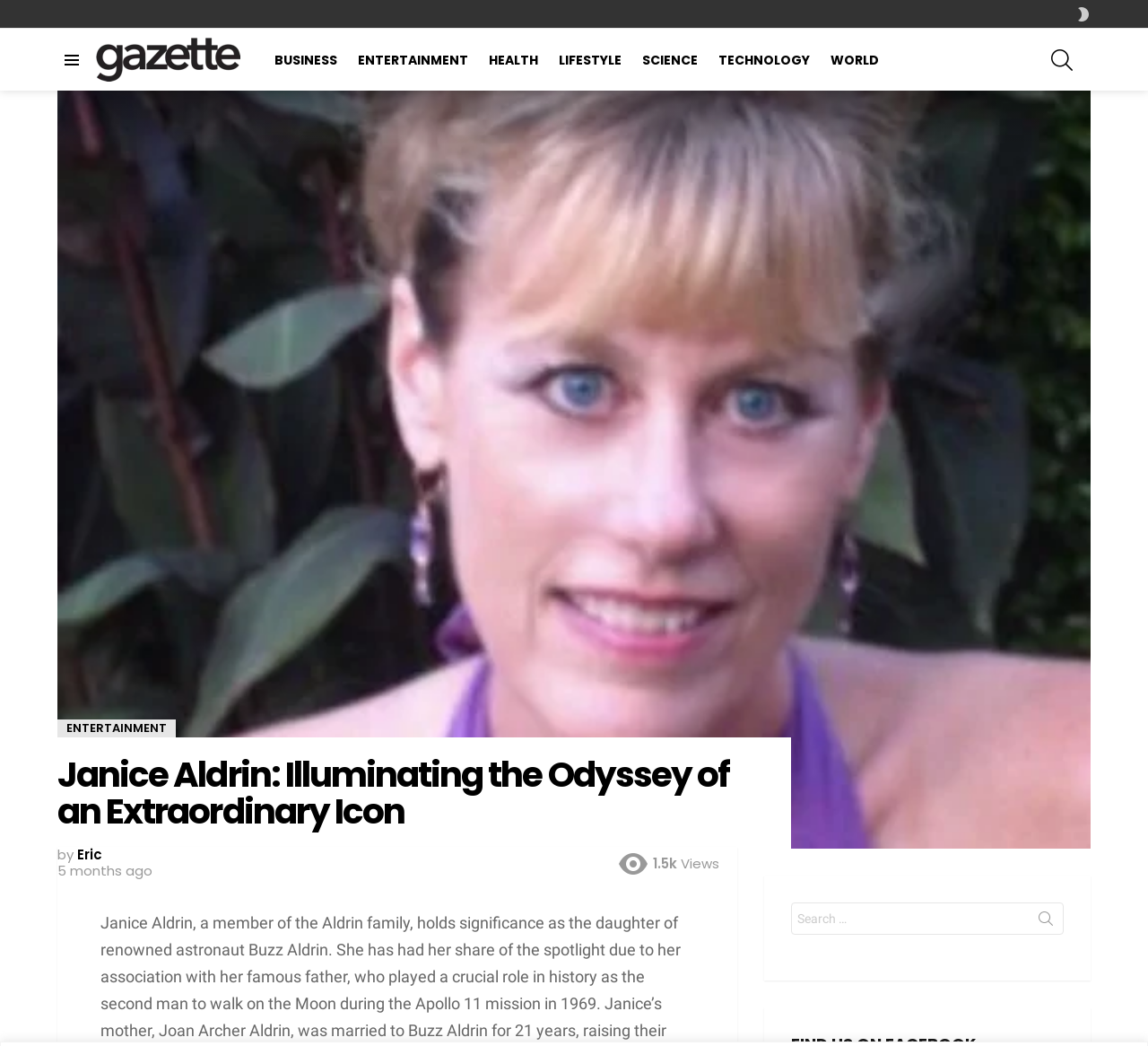For the given element description alt="Gazette Day", determine the bounding box coordinates of the UI element. The coordinates should follow the format (top-left x, top-left y, bottom-right x, bottom-right y) and be within the range of 0 to 1.

[0.083, 0.033, 0.216, 0.081]